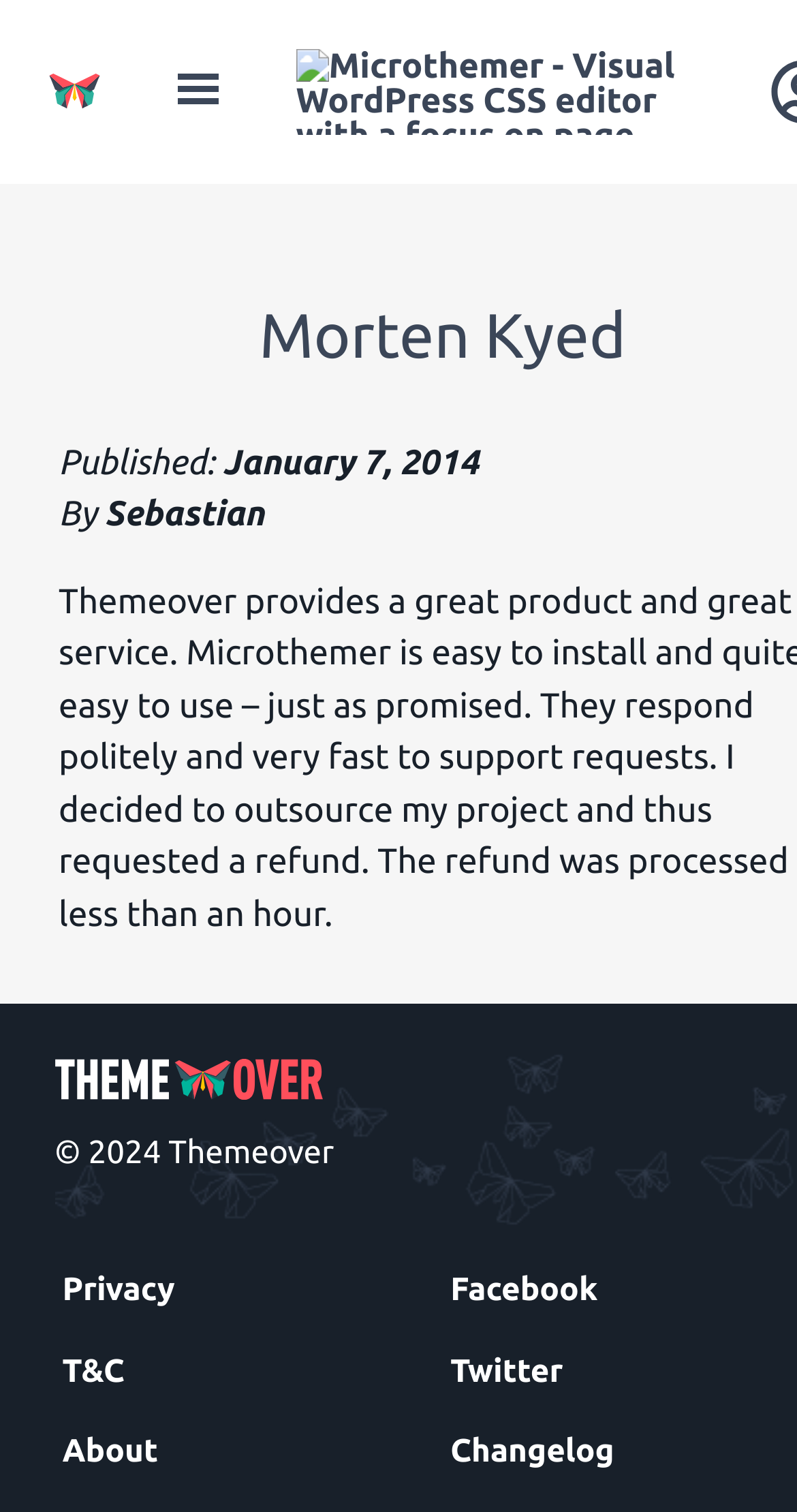Determine the bounding box coordinates of the clickable element to complete this instruction: "learn more about Microthemer". Provide the coordinates in the format of four float numbers between 0 and 1, [left, top, right, bottom].

[0.322, 0.0, 0.918, 0.121]